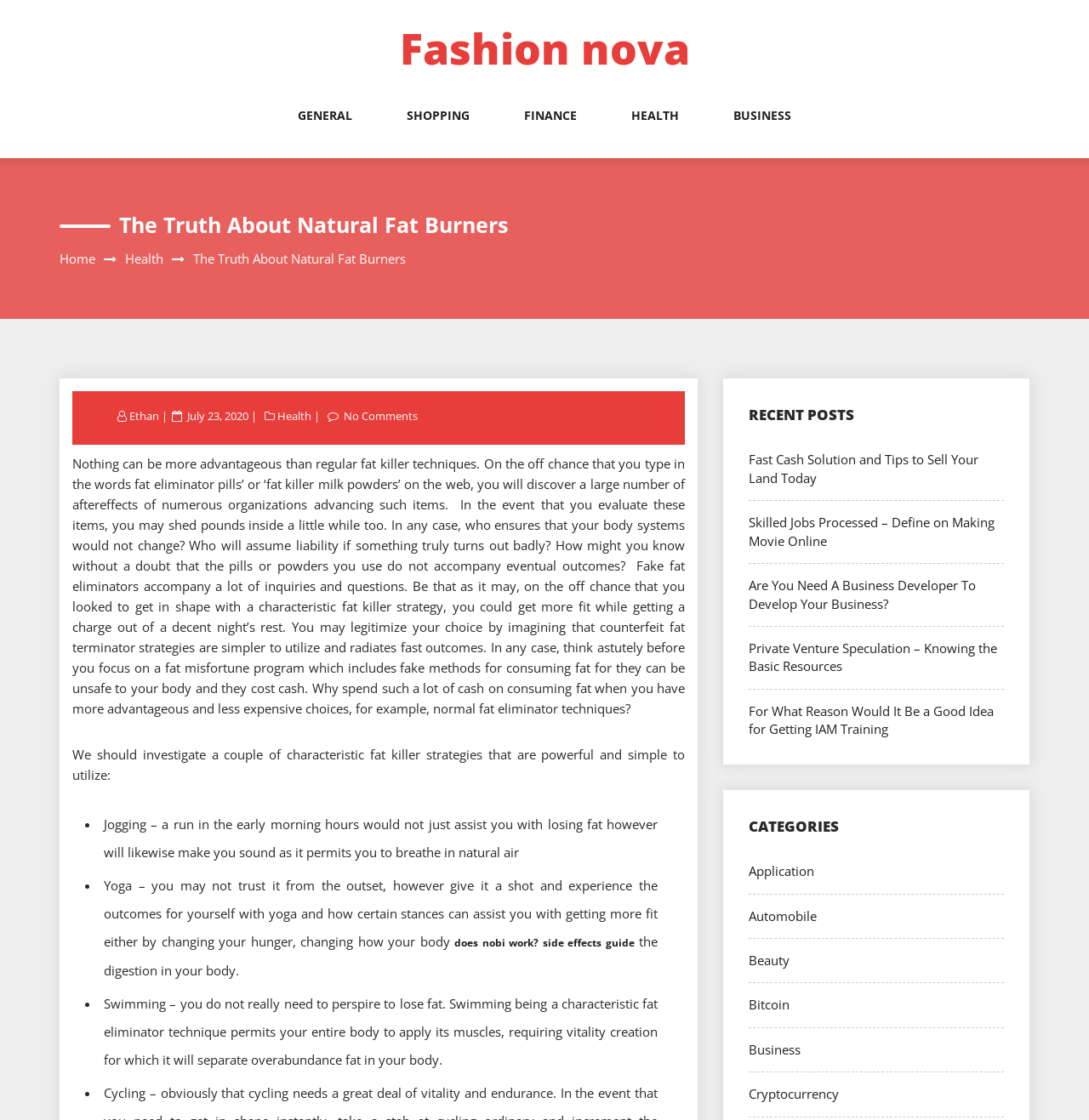Highlight the bounding box coordinates of the element that should be clicked to carry out the following instruction: "Click on Fashion nova". The coordinates must be given as four float numbers ranging from 0 to 1, i.e., [left, top, right, bottom].

[0.367, 0.017, 0.633, 0.069]